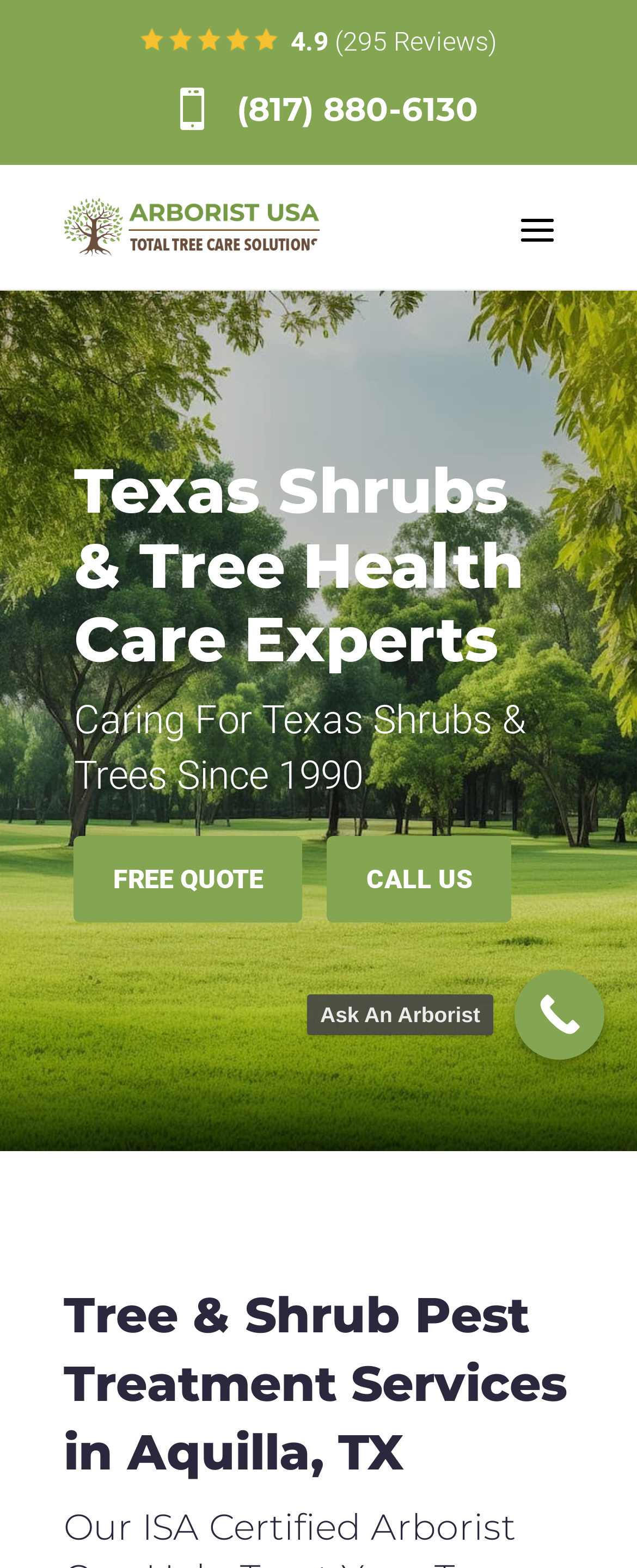What is the main service offered by the company in Aquilla, TX?
Please answer the question with a detailed and comprehensive explanation.

The webpage's main heading mentions 'Tree & Shrub Pest Treatment Services in Aquilla, TX', indicating that this is the primary service offered by the company in this location.